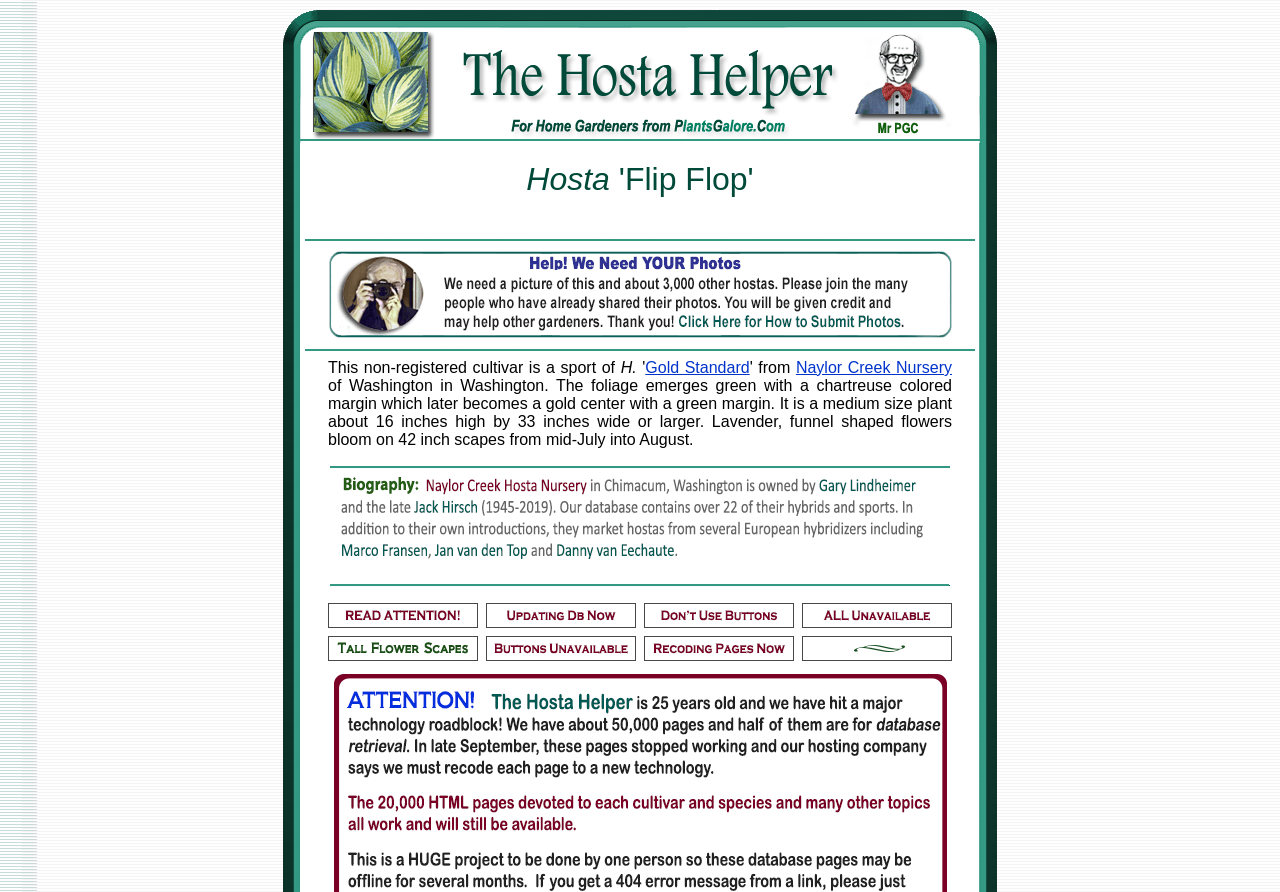Based on the element description, predict the bounding box coordinates (top-left x, top-left y, bottom-right x, bottom-right y) for the UI element in the screenshot: Gold Standard

[0.504, 0.402, 0.586, 0.422]